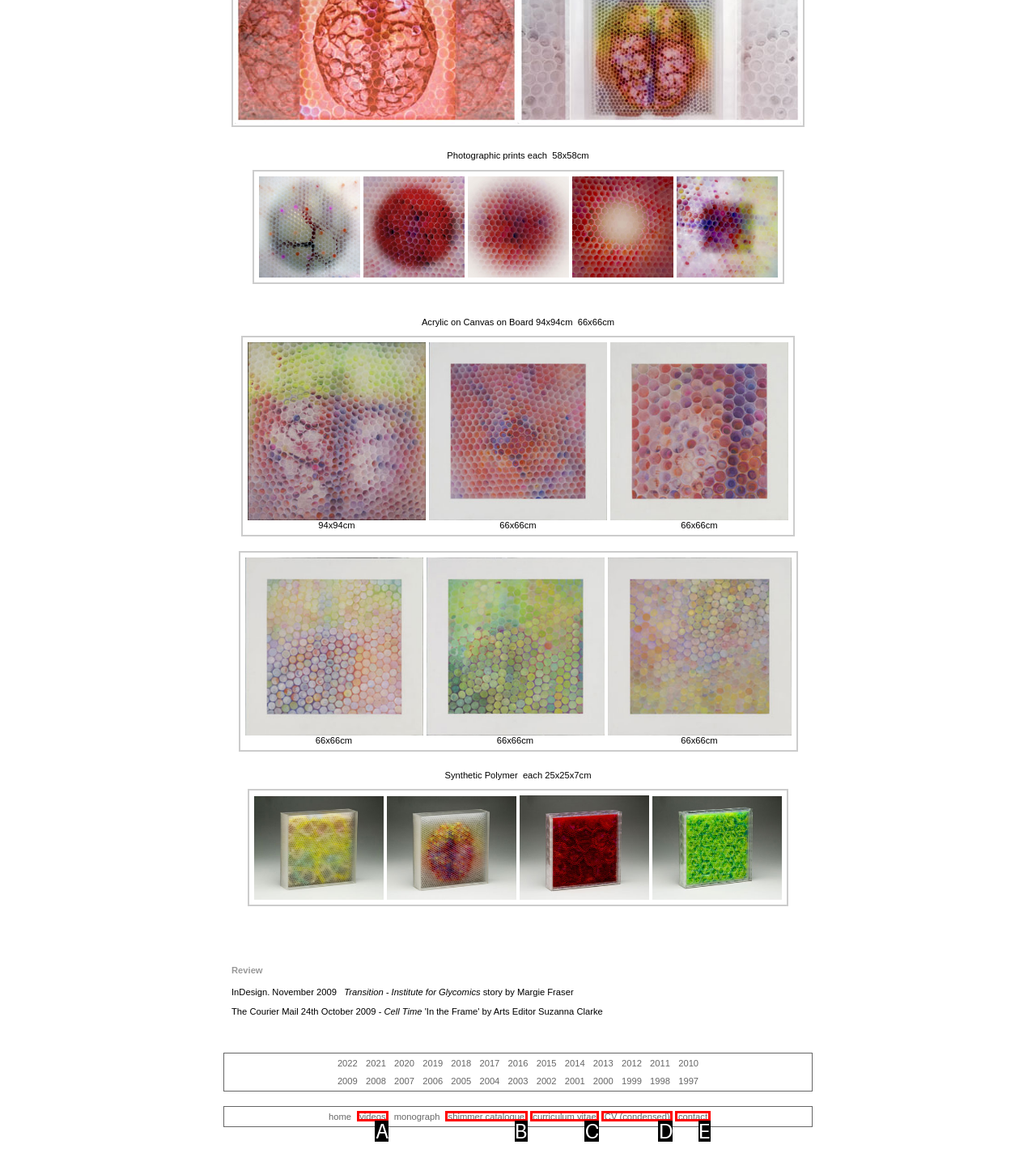Identify the option that best fits this description: CV (condensed)
Answer with the appropriate letter directly.

D